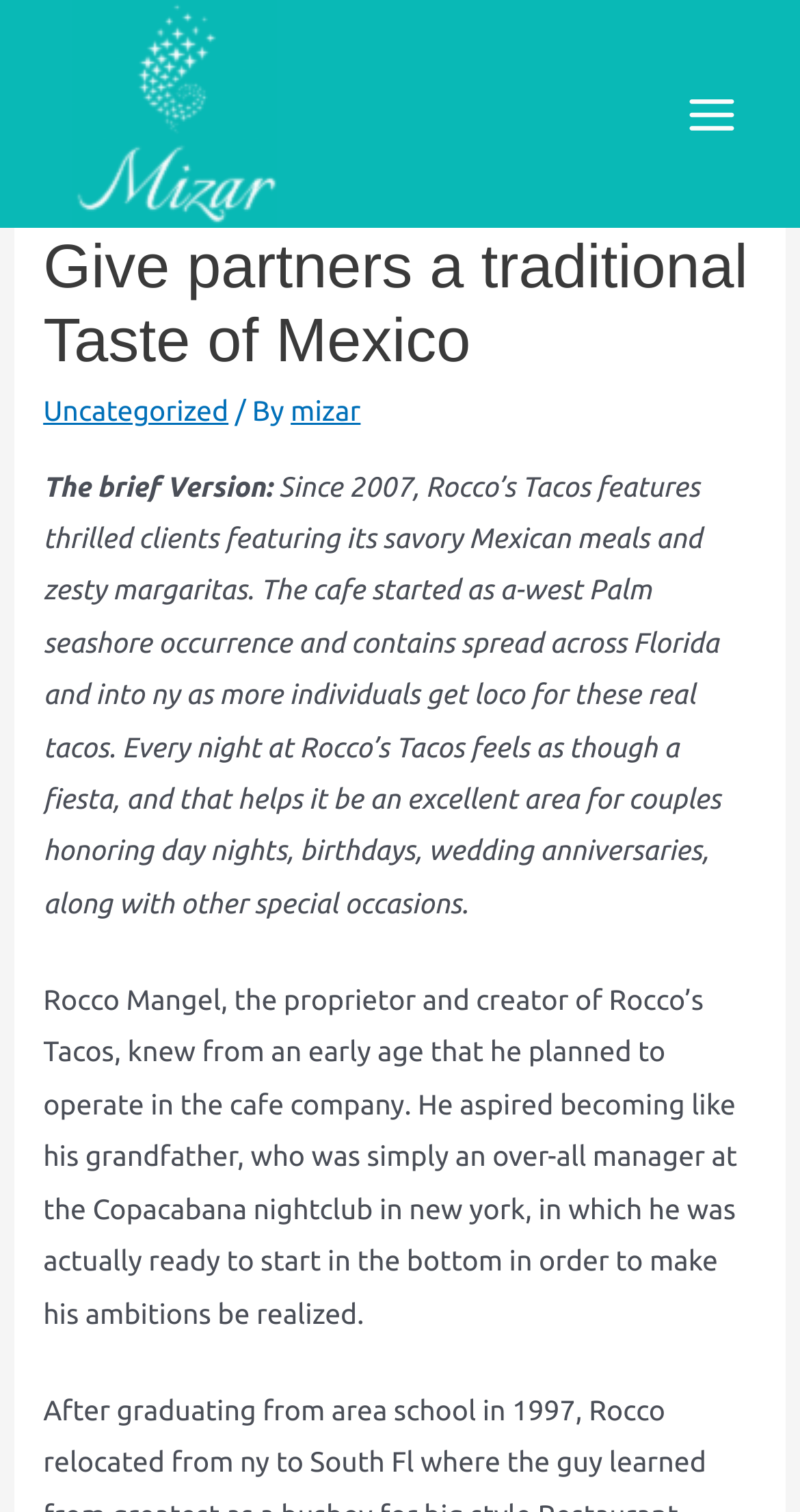Please reply to the following question with a single word or a short phrase:
How many locations does Rocco's Tacos have?

Multiple locations